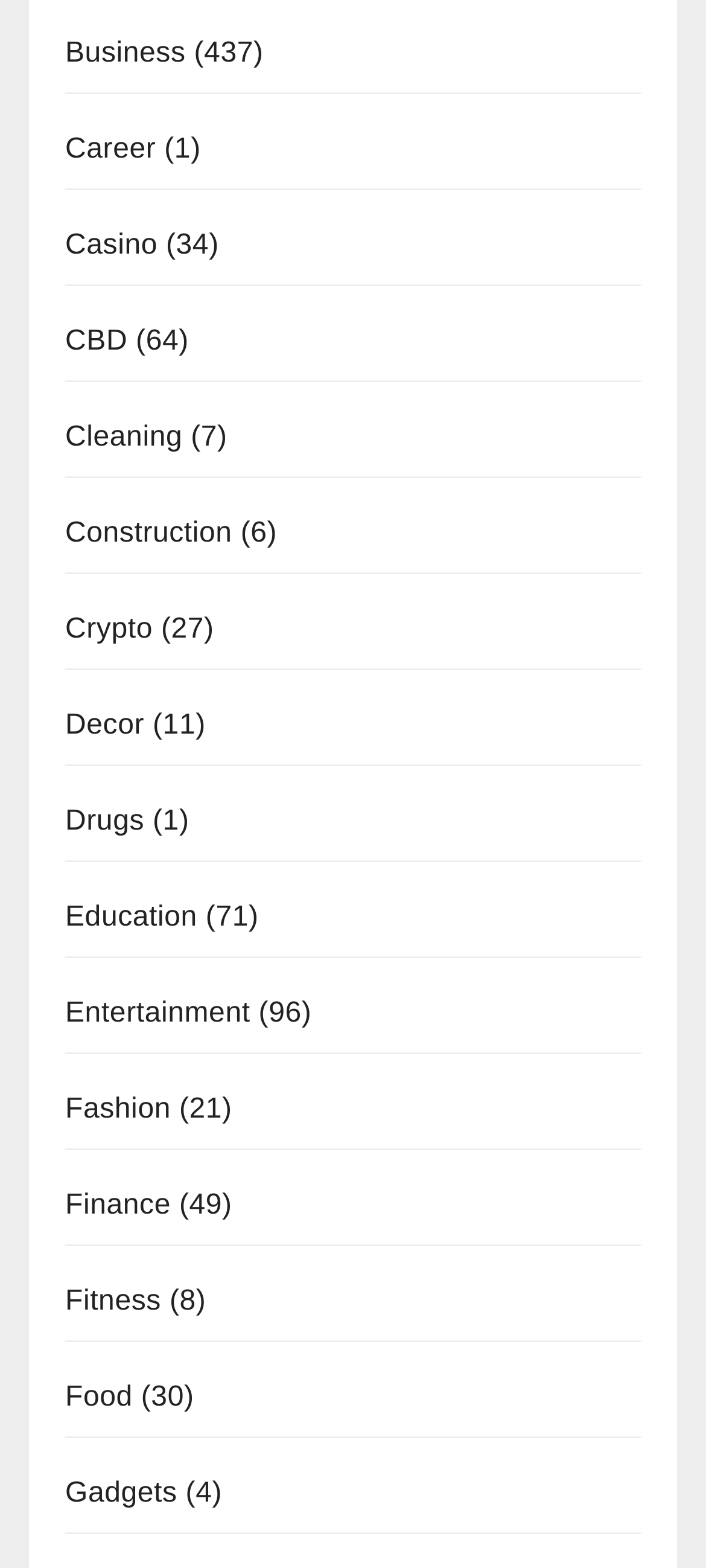Identify the bounding box coordinates of the area you need to click to perform the following instruction: "Explore CBD".

[0.092, 0.208, 0.18, 0.227]